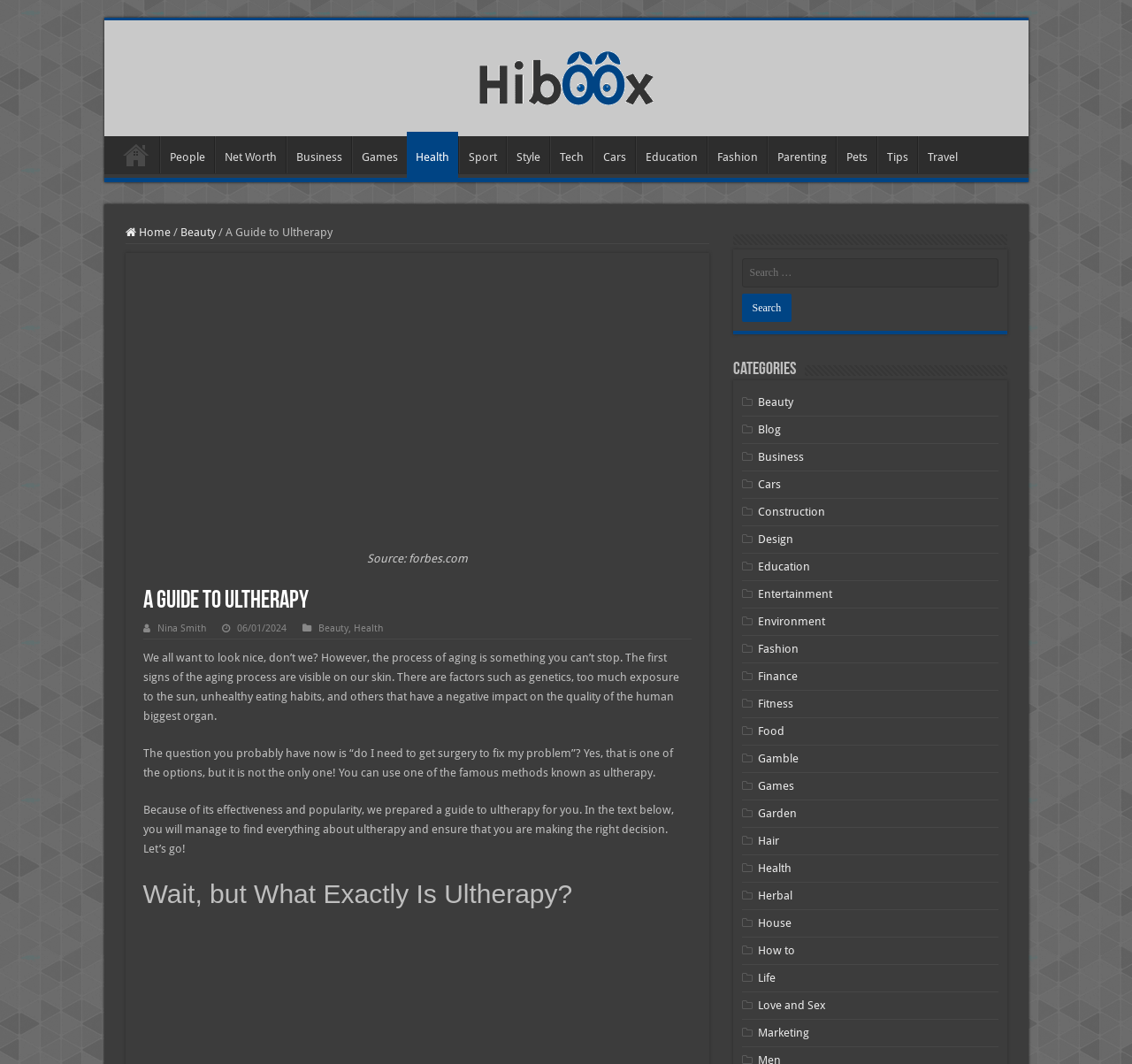What is the topic of the article?
Look at the webpage screenshot and answer the question with a detailed explanation.

The topic of the article is Ultherapy, which is a method for addressing skin aging issues. The article provides a guide to Ultherapy, explaining what it is and how it can be used to make informed decisions.